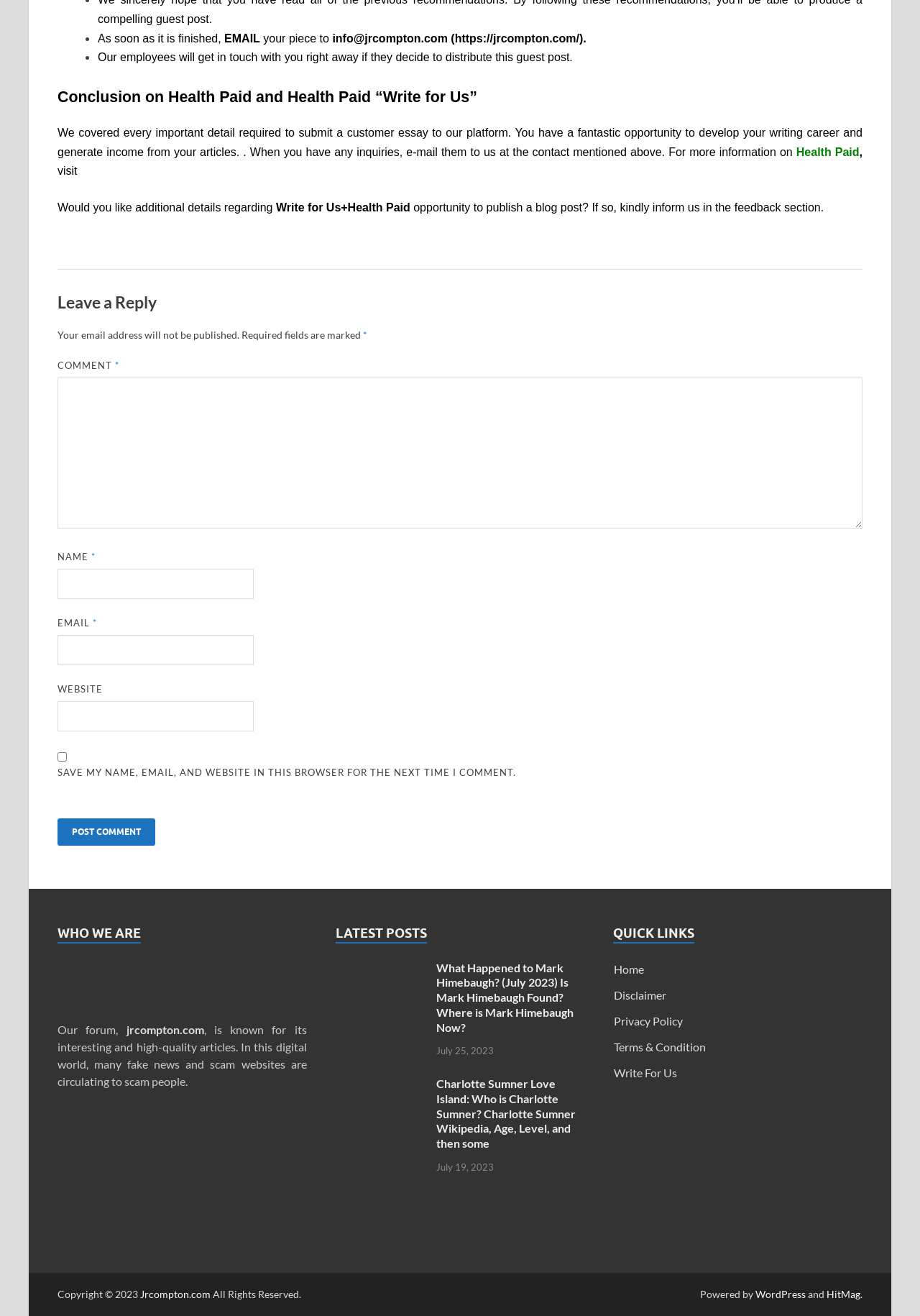Find the bounding box coordinates for the element described here: "Home".

[0.667, 0.731, 0.7, 0.741]